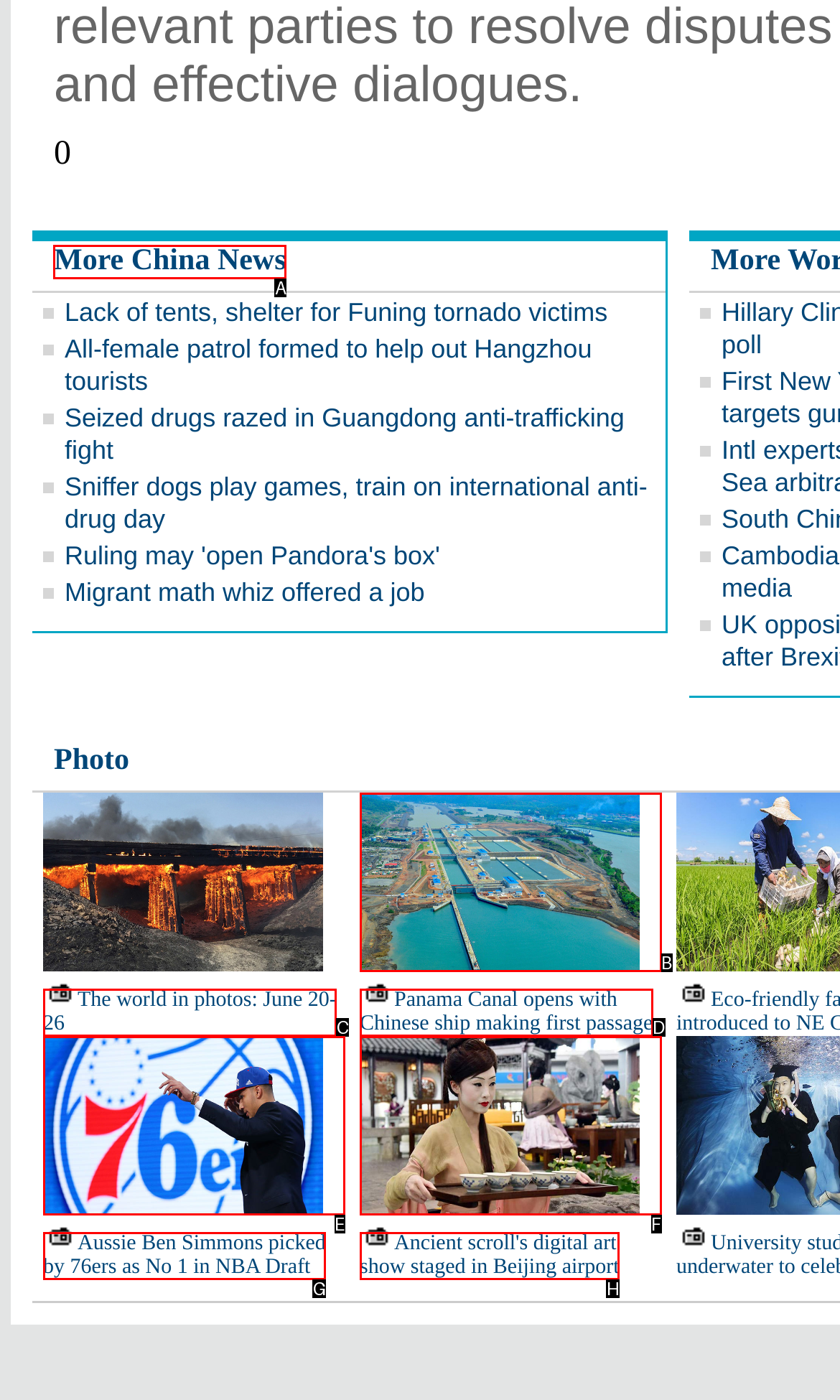Identify the correct UI element to click for this instruction: Browse more China news
Respond with the appropriate option's letter from the provided choices directly.

A